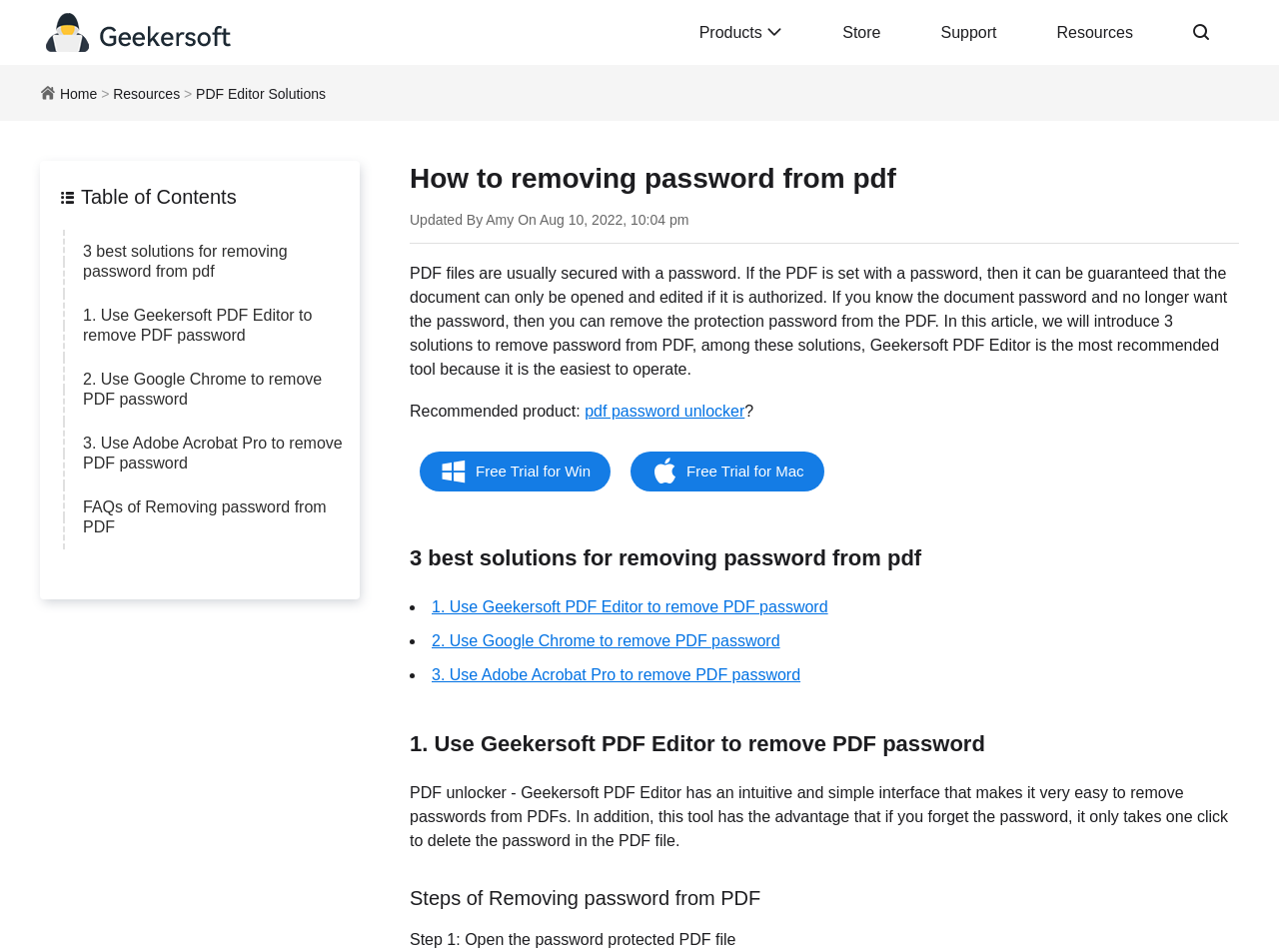What is the recommended tool to remove PDF password?
Answer the question in a detailed and comprehensive manner.

The webpage recommends Geekersoft PDF Editor as the most recommended tool to remove password from PDF. This is mentioned in the introduction text 'among these solutions, Geekersoft PDF Editor is the most recommended tool because it is the easiest to operate.' and also highlighted as a recommended product with a link to 'pdf password unlocker'.